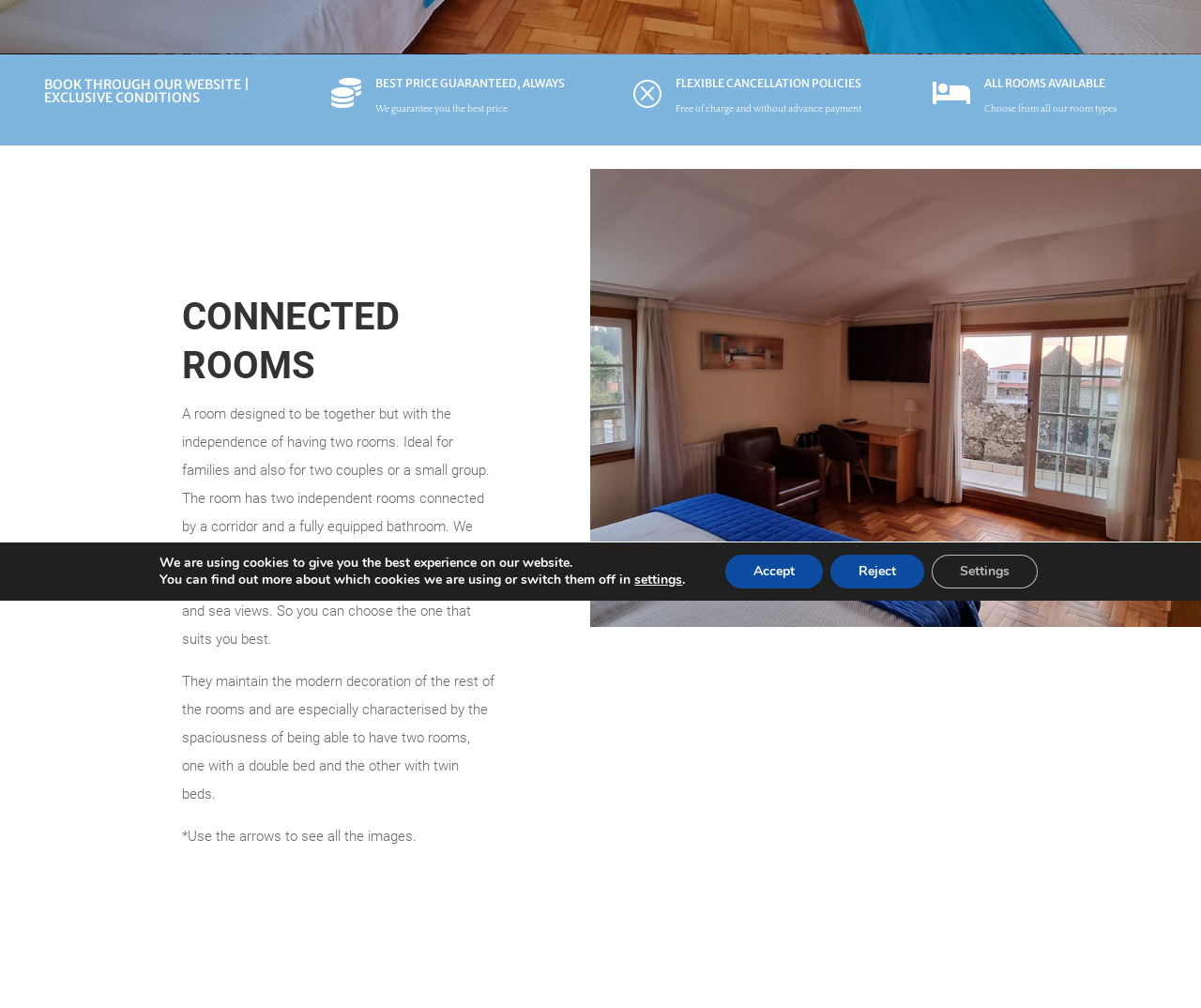Provide the bounding box coordinates of the UI element that matches the description: "CLICK AND BOOK".

[0.151, 0.867, 0.329, 0.919]